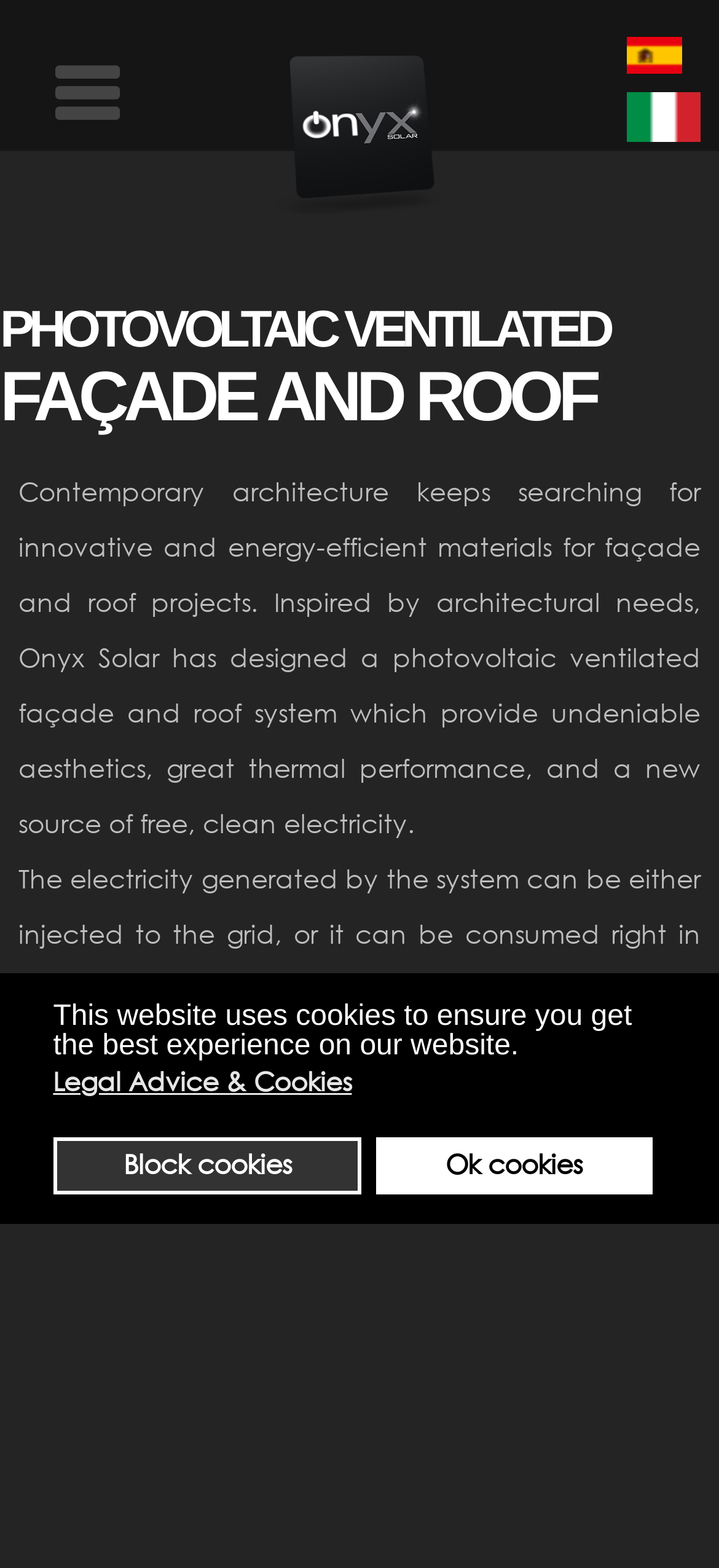Answer the question using only one word or a concise phrase: What is the potential energy savings of the system?

Up to 50%